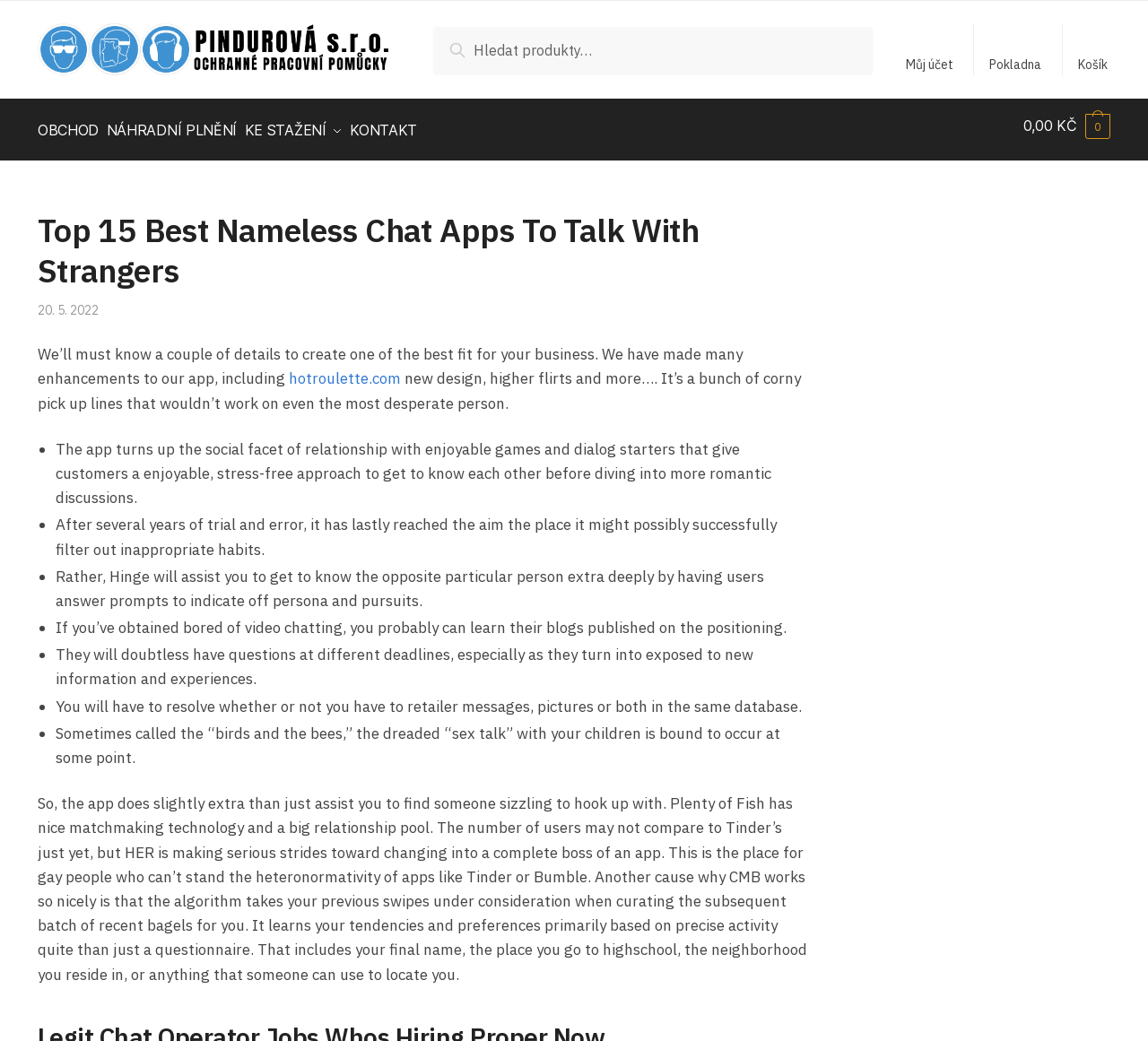What is the benefit of using Hinge?
Based on the image, answer the question with as much detail as possible.

According to the article, Hinge helps users get to know each other more deeply by having them answer prompts to showcase their personality and interests, which can lead to more meaningful connections.